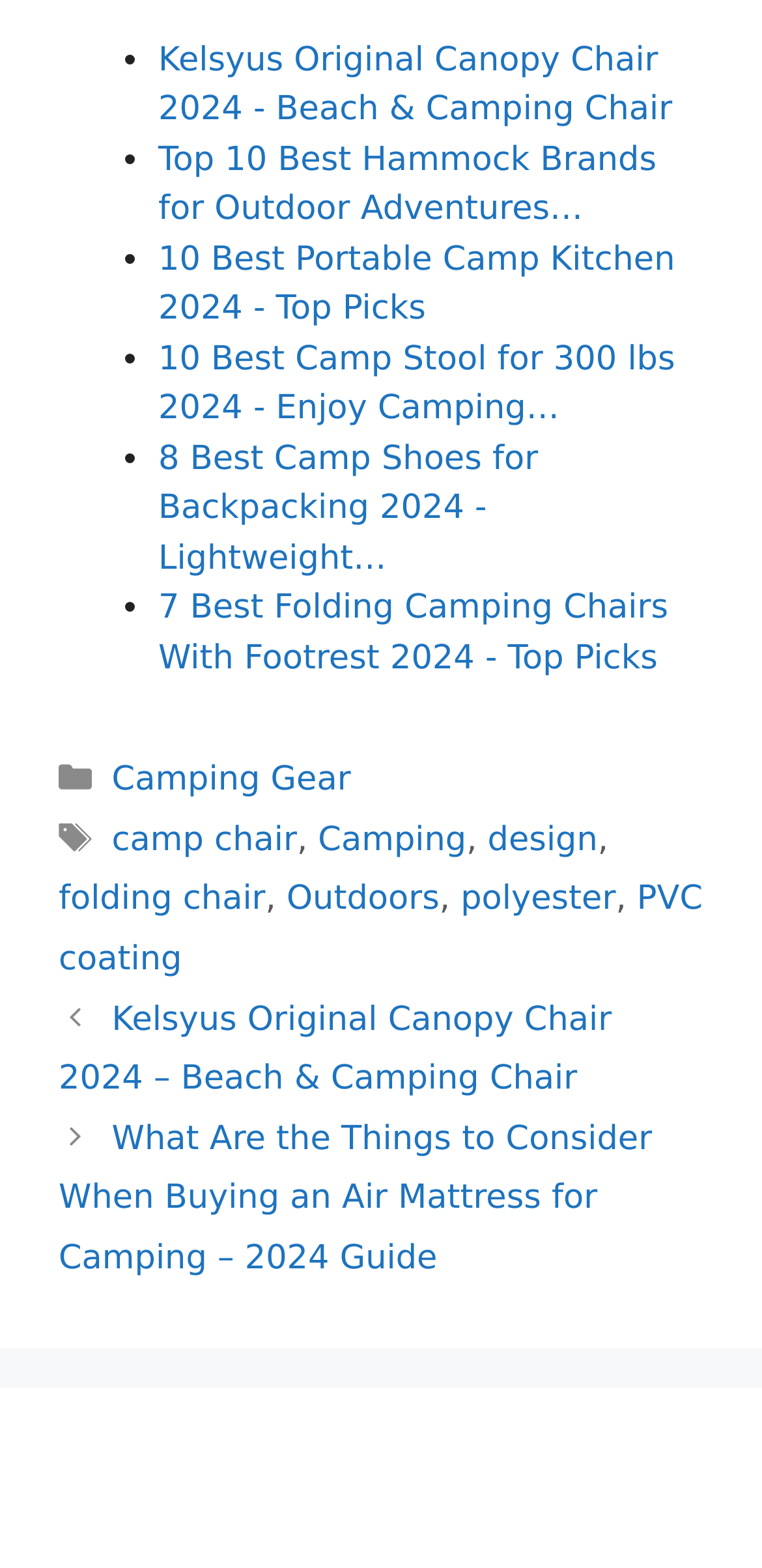What is the brand of the canopy chair mentioned?
Based on the image, please offer an in-depth response to the question.

The webpage lists several links related to camping gear, and one of the links is 'Kelsyus Original Canopy Chair 2024 - Beach & Camping Chair', which suggests that Kelsyus is the brand of the canopy chair mentioned.